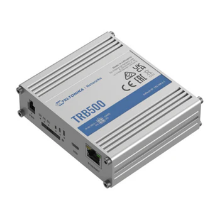What features does the TRB500 have for network reliability?
Please provide a single word or phrase based on the screenshot.

Failover support